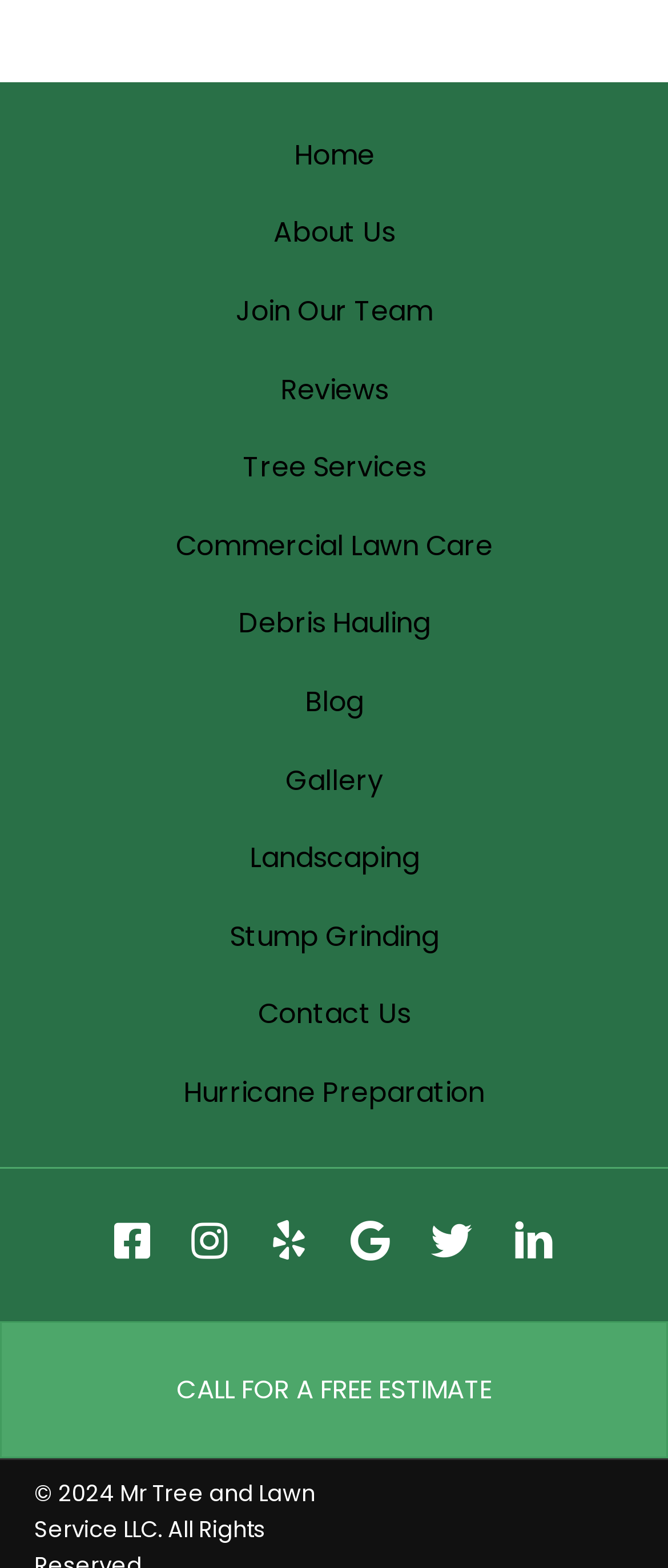Answer succinctly with a single word or phrase:
What is the last link in the footer menu?

Hurricane Preparation